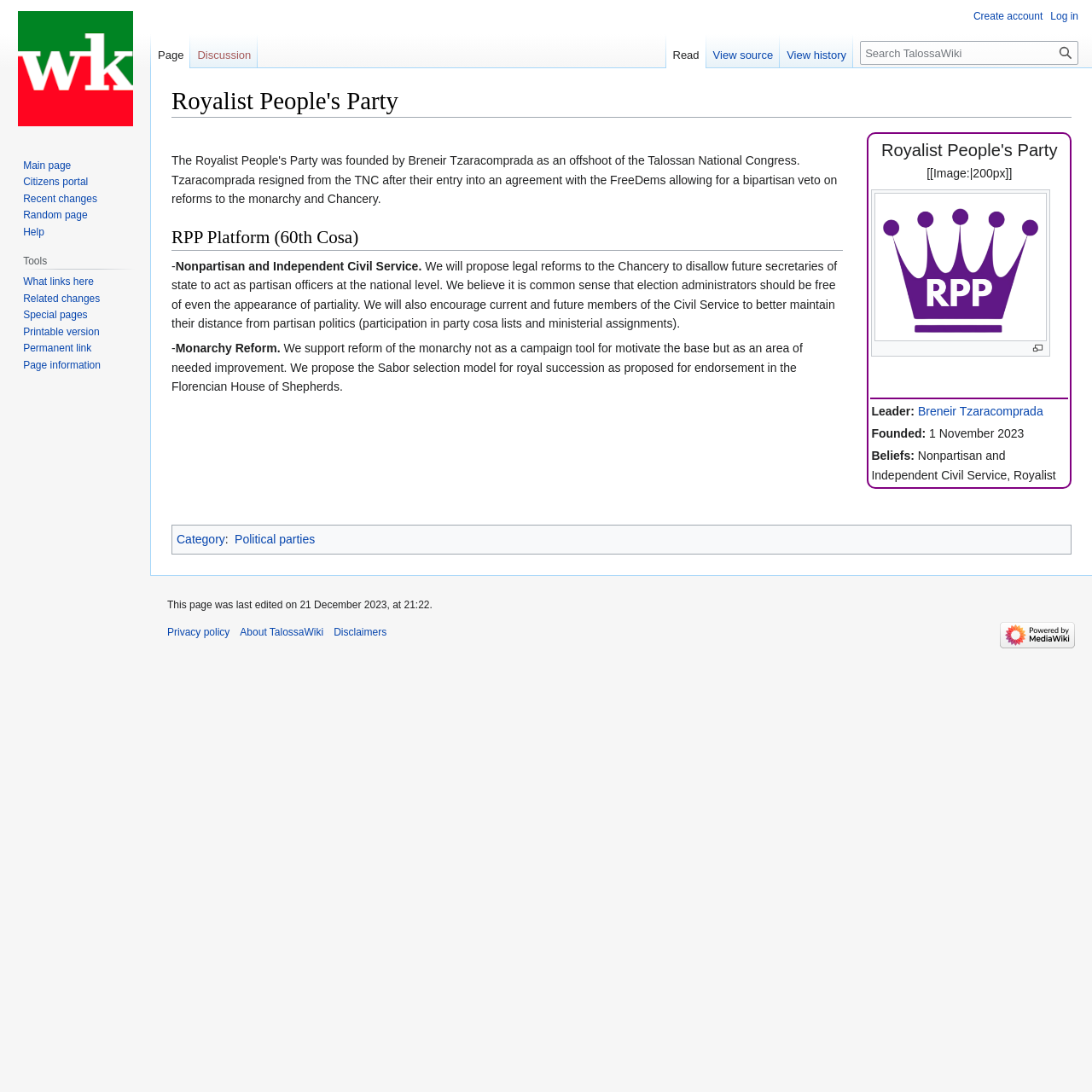Analyze the image and provide a detailed answer to the question: What is the purpose of the 'RPP Platform (60th Cosa)' section?

The purpose of the 'RPP Platform (60th Cosa)' section can be inferred from the text in the section which proposes reforms to the Chancery and the monarchy.